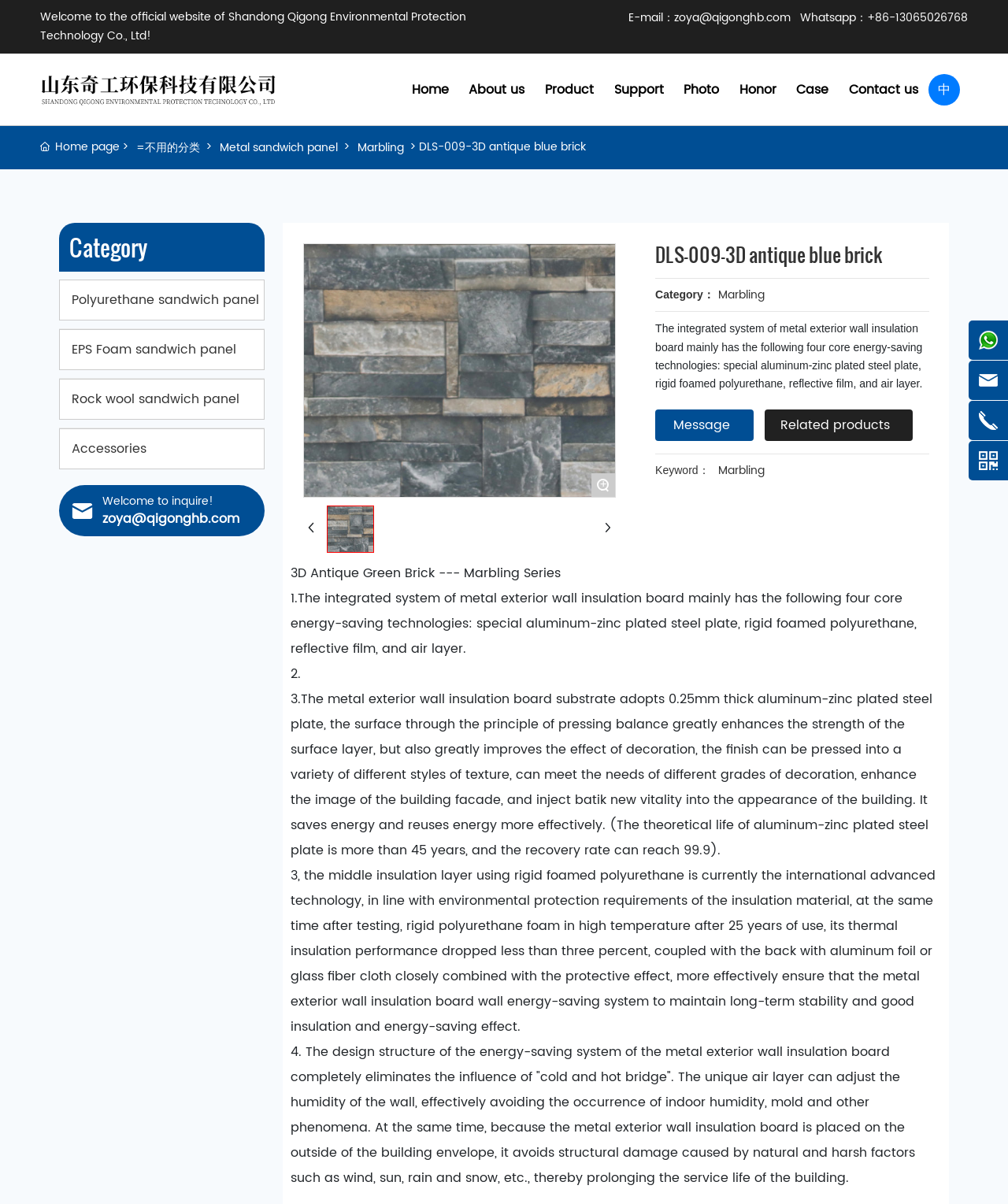Please respond to the question with a concise word or phrase:
What is the main material of the metal exterior wall insulation board?

Aluminum-zinc plated steel plate